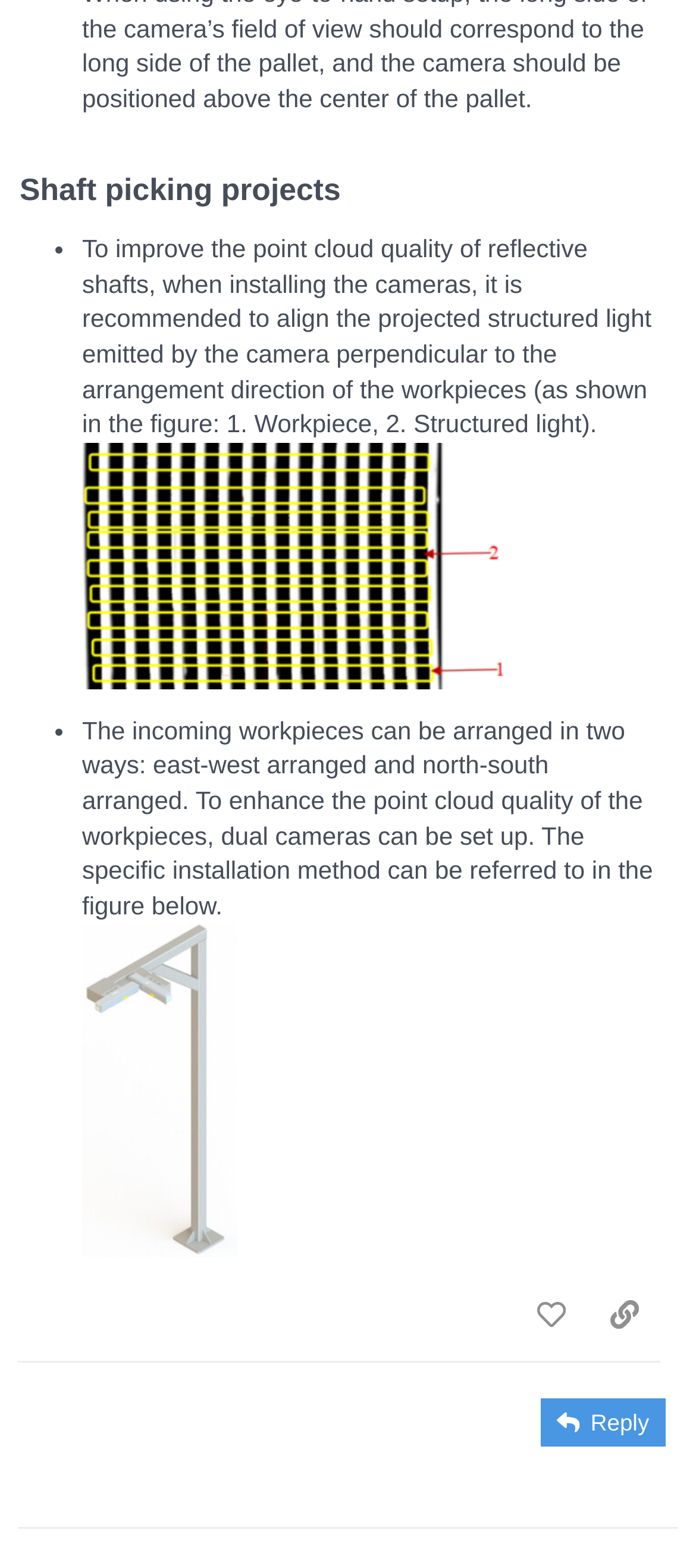Respond to the following query with just one word or a short phrase: 
How many ways can workpieces be arranged?

2